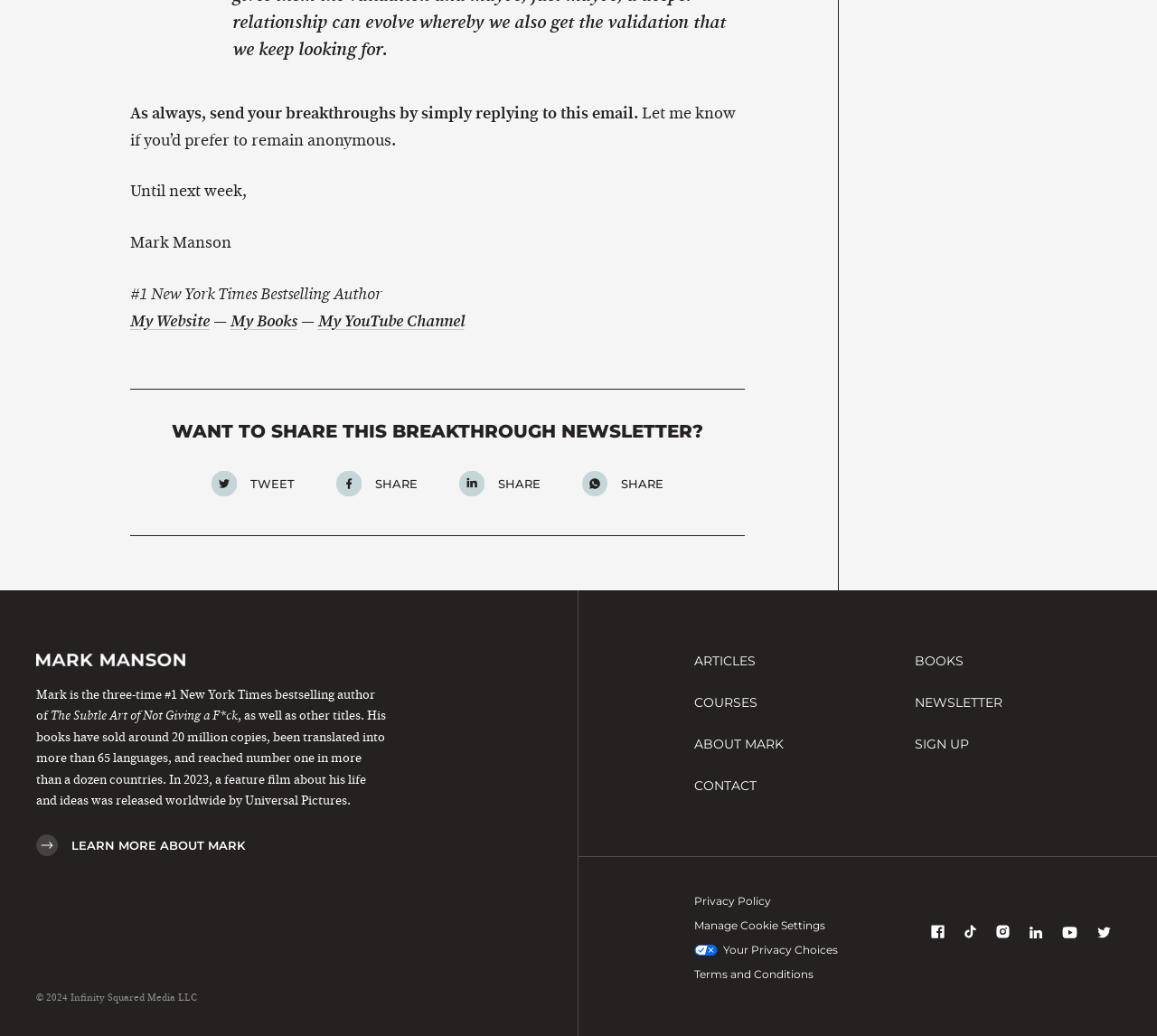Please respond to the question with a concise word or phrase:
What is the title of the newsletter that can be shared on Twitter?

Breakthrough Newsletter